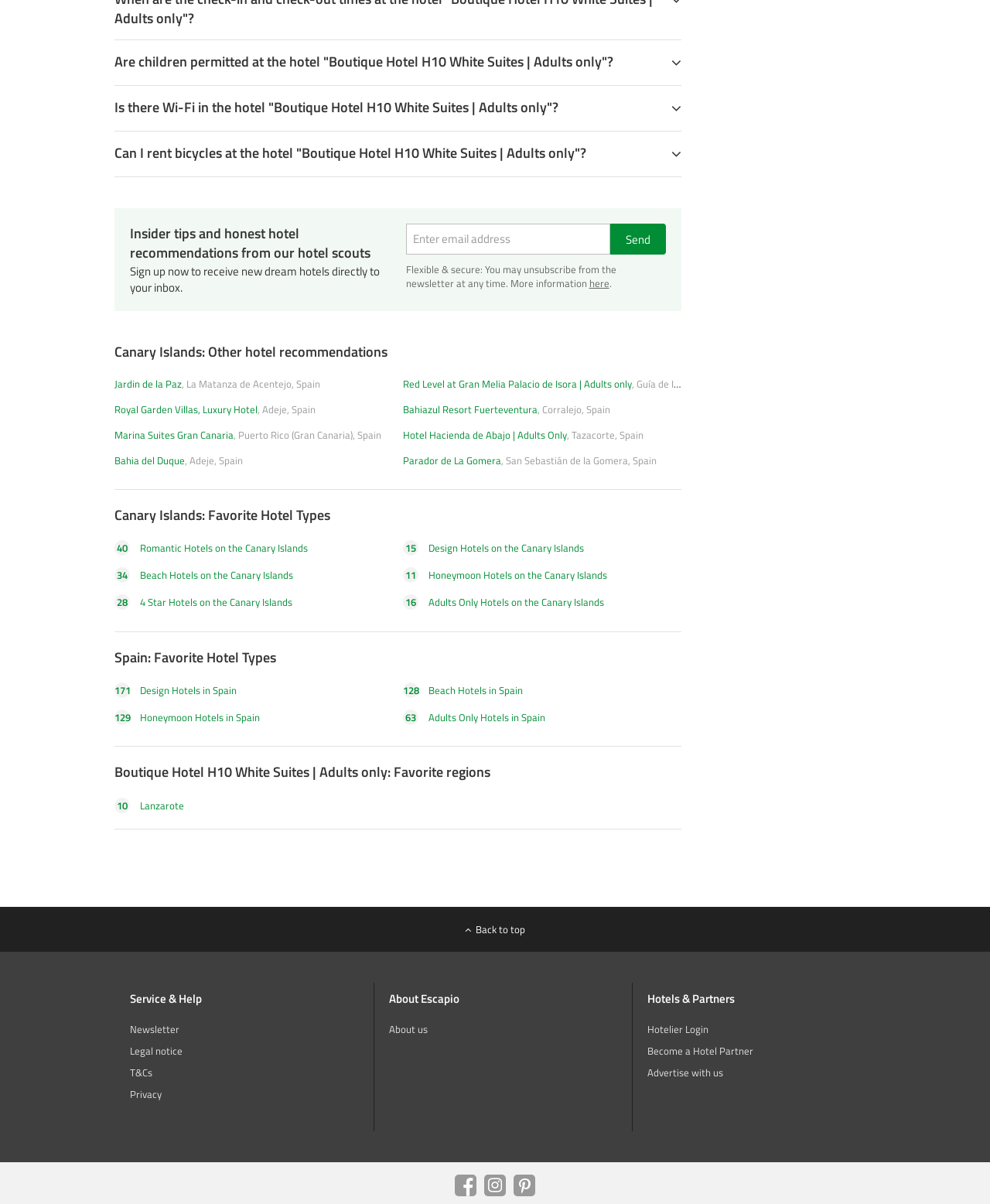Please provide the bounding box coordinates for the UI element as described: "Privacy". The coordinates must be four floats between 0 and 1, represented as [left, top, right, bottom].

[0.131, 0.903, 0.163, 0.915]